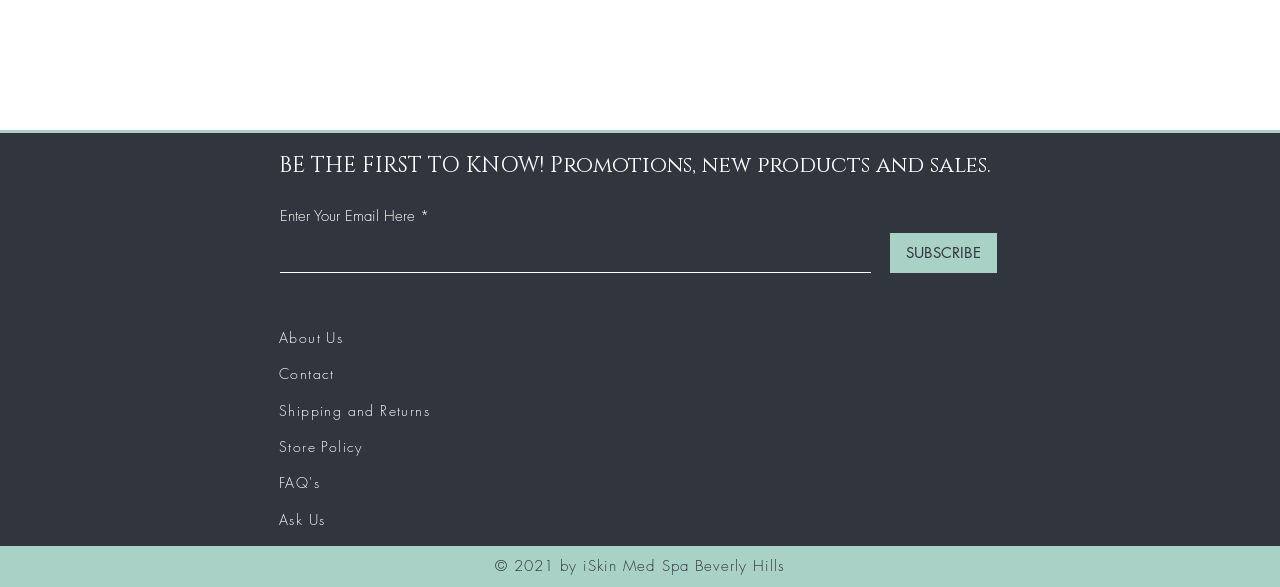Extract the bounding box coordinates for the described element: "SUBSCRIBE". The coordinates should be represented as four float numbers between 0 and 1: [left, top, right, bottom].

[0.695, 0.397, 0.779, 0.465]